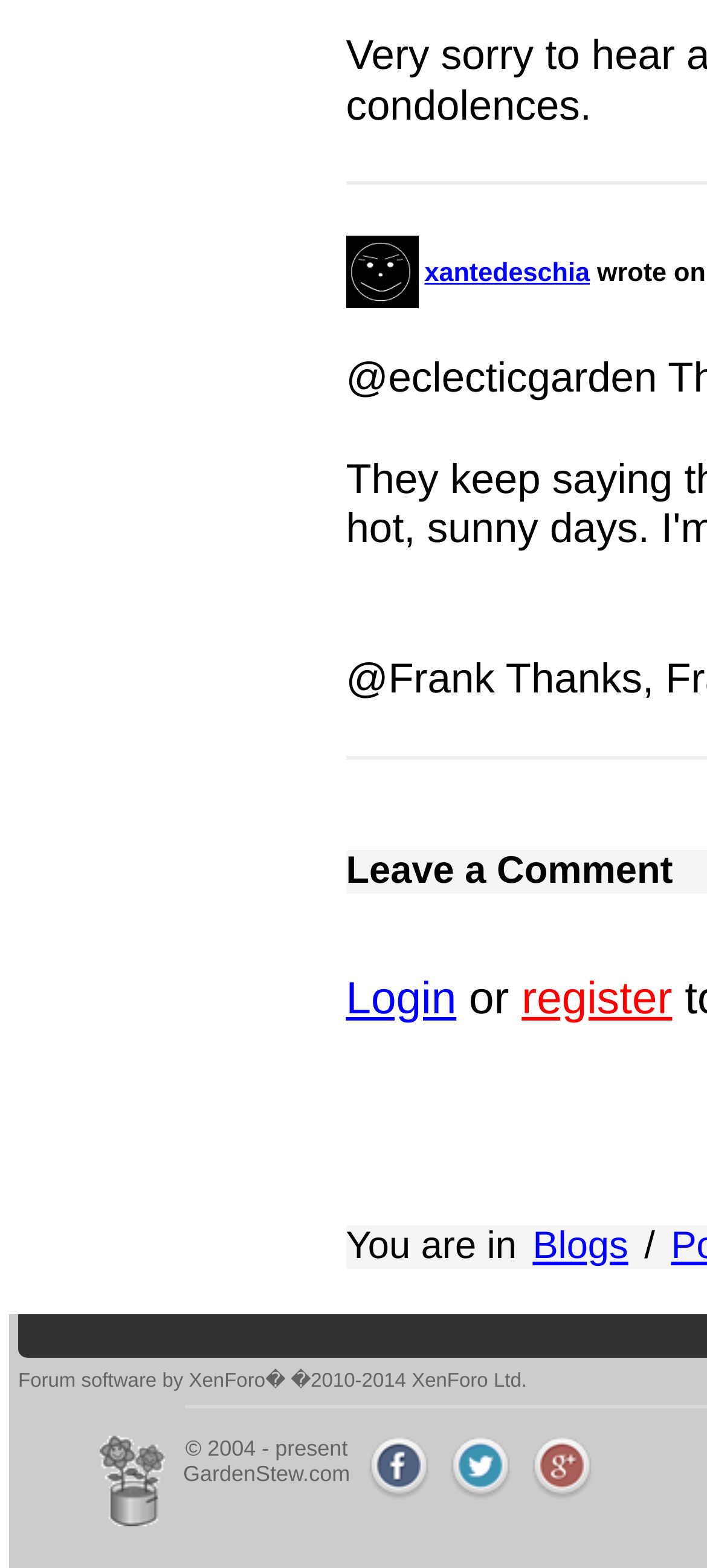Identify the bounding box coordinates of the element that should be clicked to fulfill this task: "Click on the link to go to Blogs". The coordinates should be provided as four float numbers between 0 and 1, i.e., [left, top, right, bottom].

[0.753, 0.781, 0.889, 0.808]